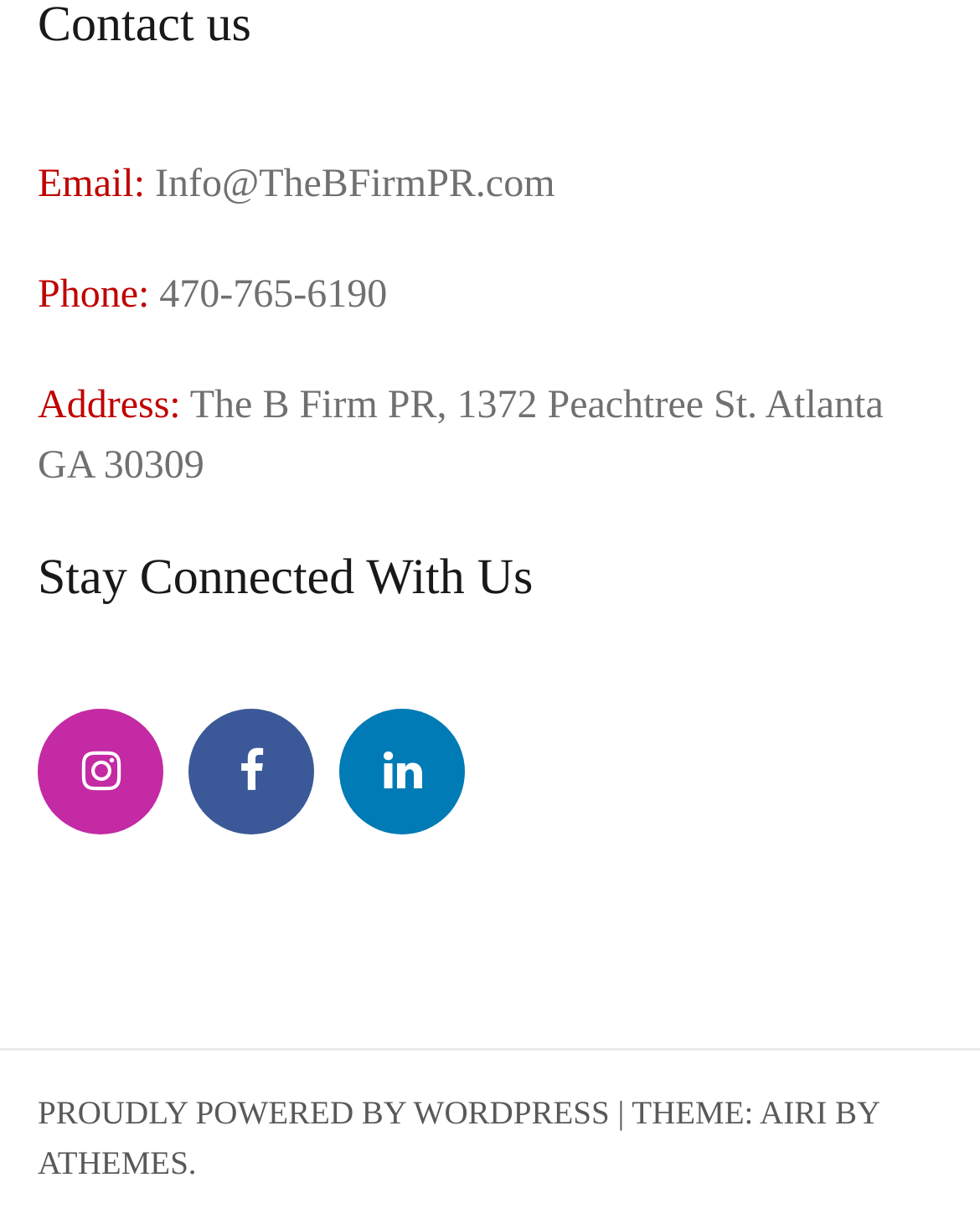What is the address of The B Firm PR?
Based on the image, give a concise answer in the form of a single word or short phrase.

The B Firm PR, 1372 Peachtree St. Atlanta GA 30309